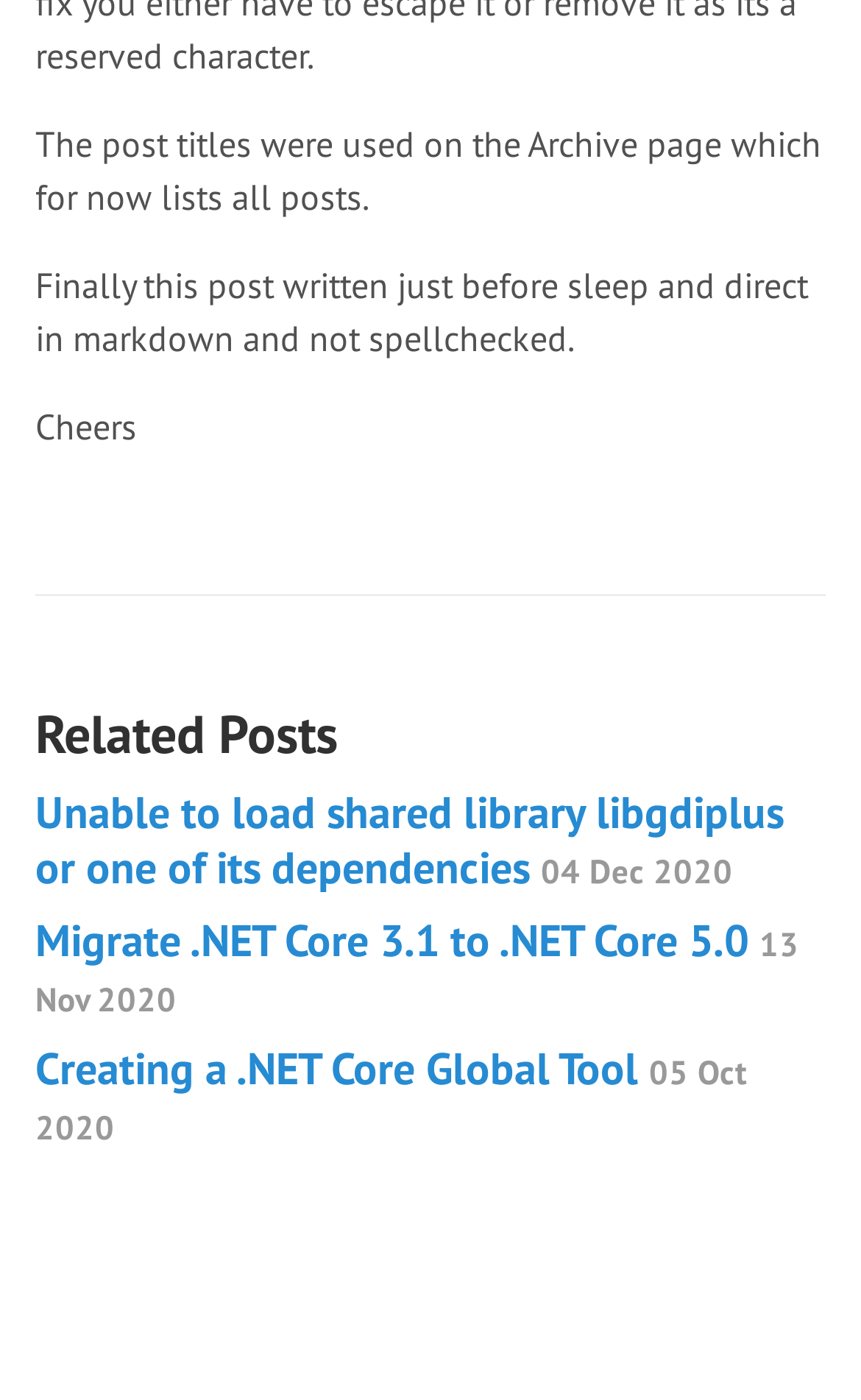What is the date of the latest related post?
Please provide a single word or phrase as your answer based on the image.

04 Dec 2020